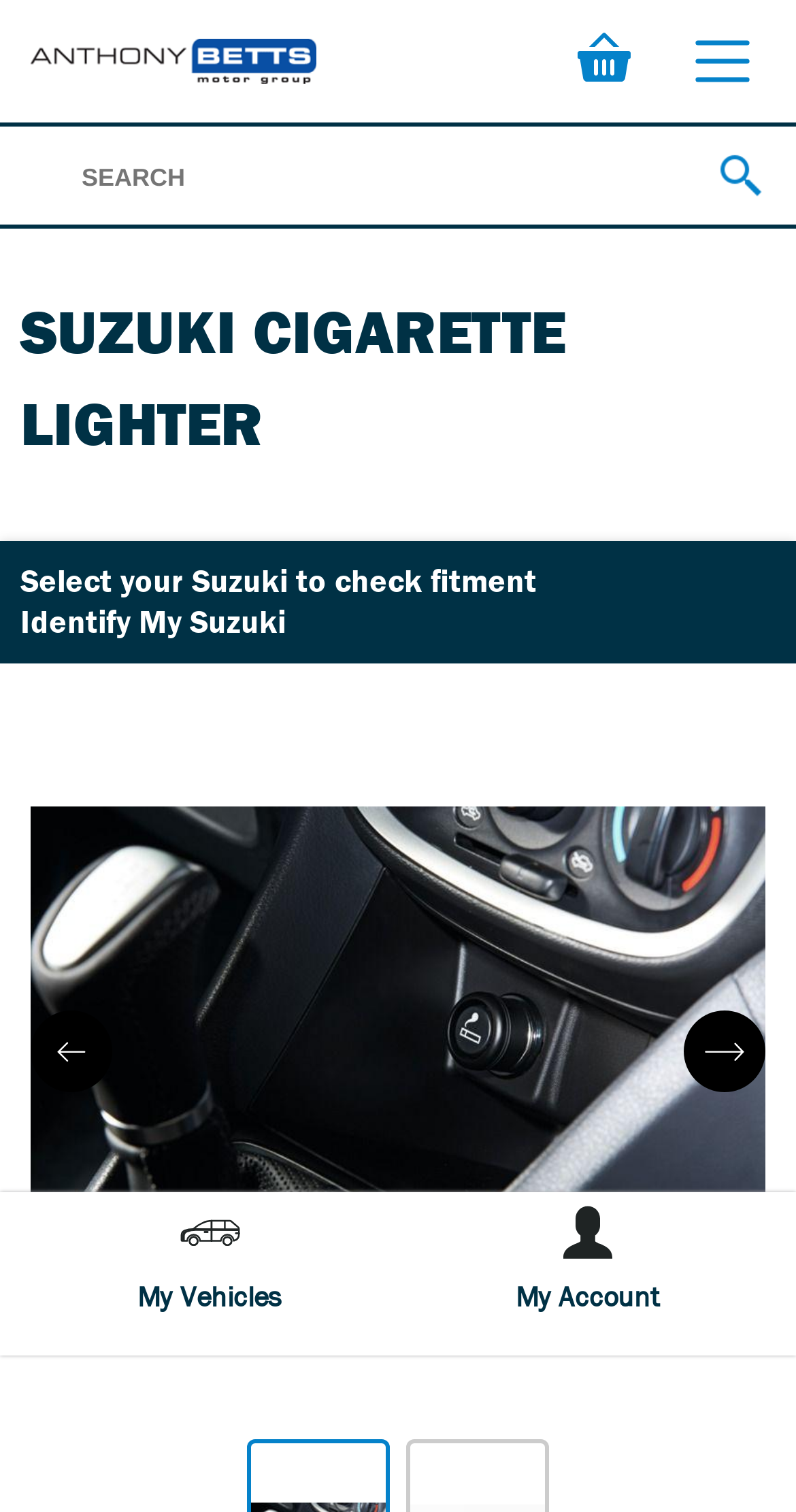What is the name of the Suzuki vehicle shown on this webpage?
Look at the webpage screenshot and answer the question with a detailed explanation.

The image element with the OCR text 'SUV Car' suggests that the webpage is displaying an image of an SUV car, which is likely a Suzuki vehicle.